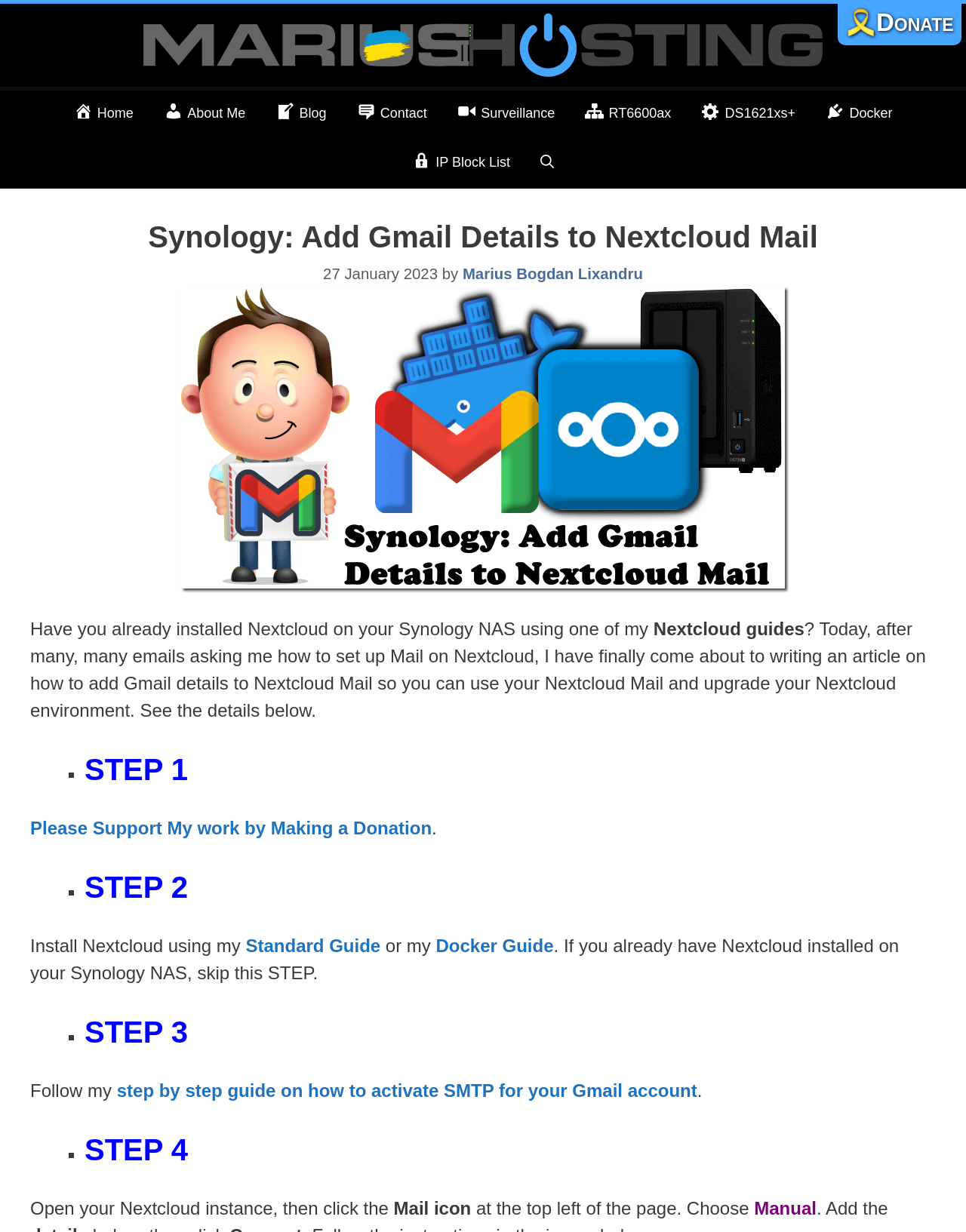What is the title or heading displayed on the webpage?

Synology: Add Gmail Details to Nextcloud Mail